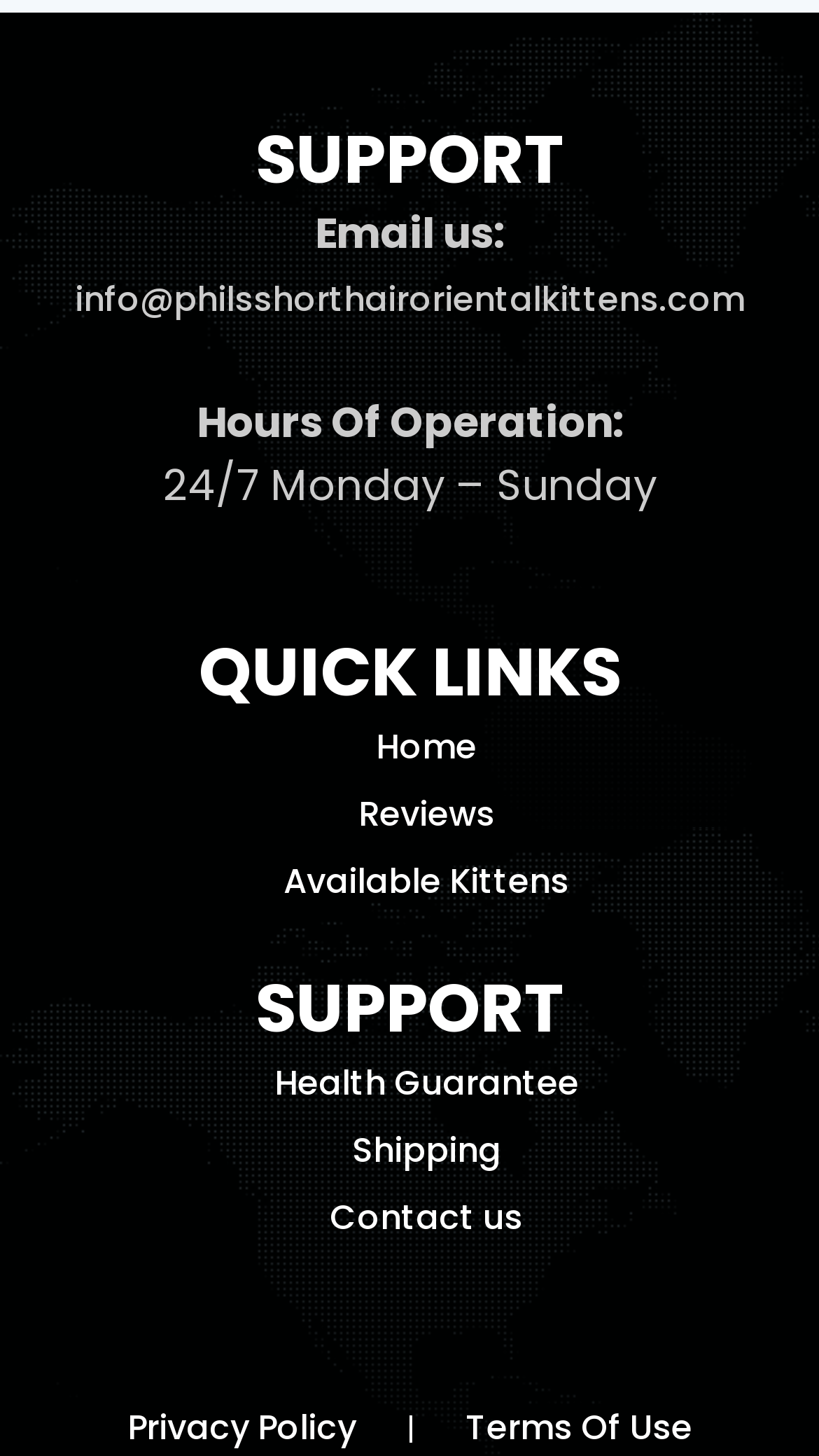Find the bounding box coordinates of the UI element according to this description: "info@philsshorthairorientalkittens.com".

[0.091, 0.19, 0.909, 0.223]